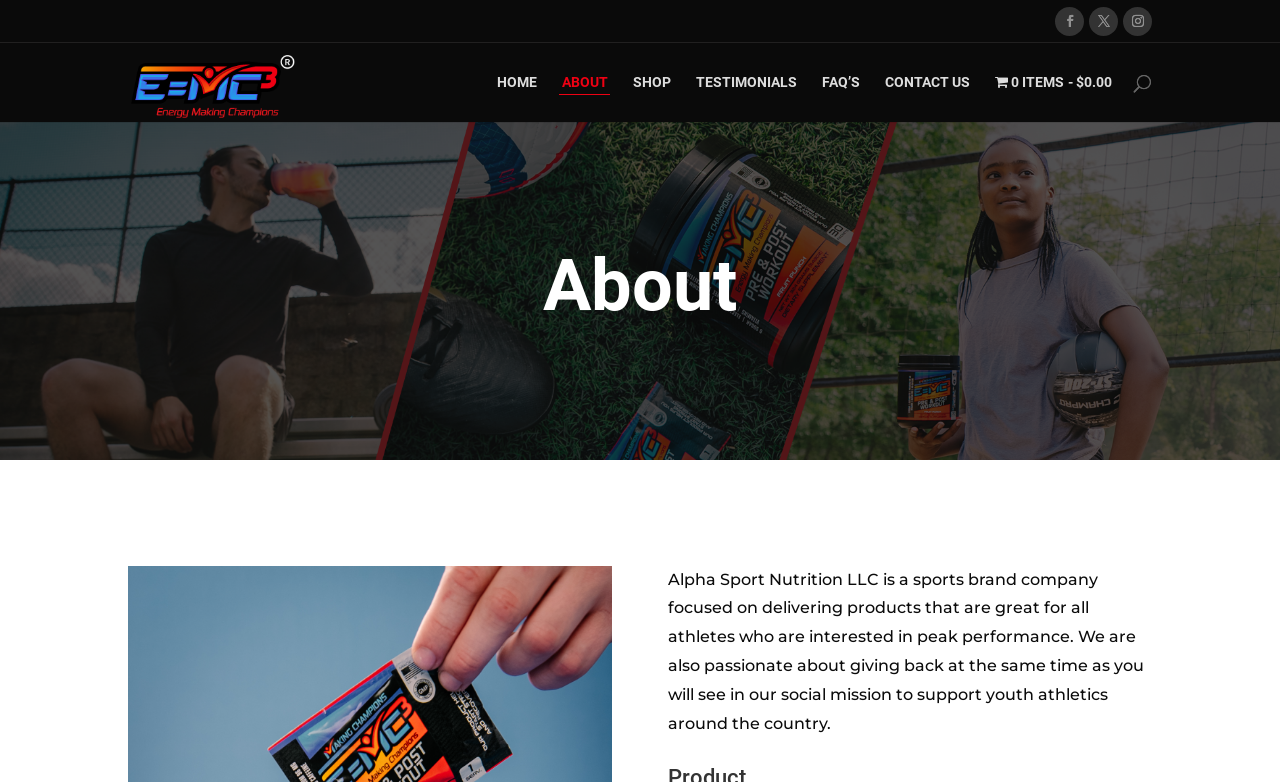Can you find the bounding box coordinates for the element that needs to be clicked to execute this instruction: "Click on the 'Scroll back to top' link"? The coordinates should be given as four float numbers between 0 and 1, i.e., [left, top, right, bottom].

None